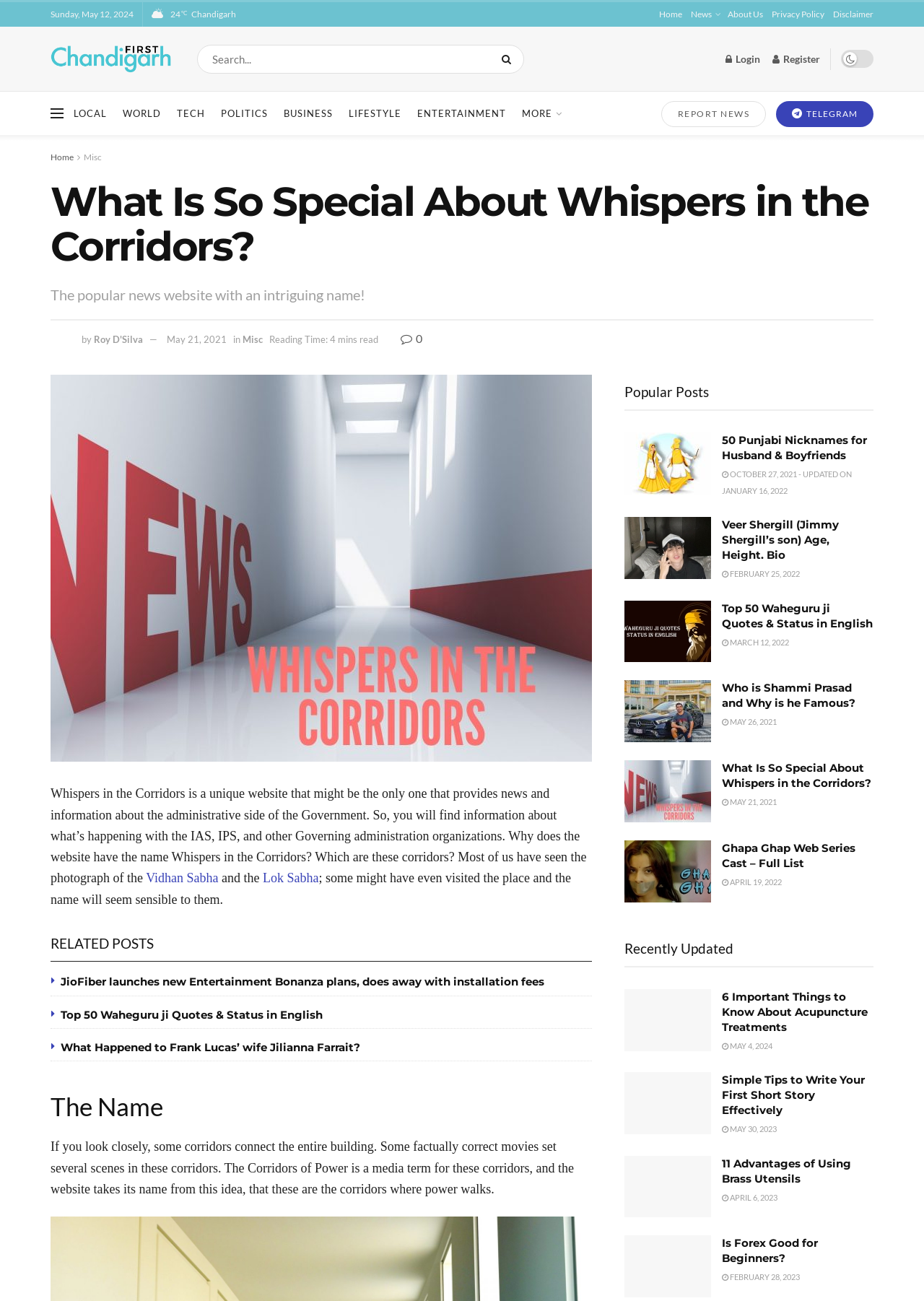Summarize the webpage with a detailed and informative caption.

This webpage is about Whispers in the Corridors, a publication that covers news in the areas of bureaucracy, public enterprises, politics, and the corporate world. At the top of the page, there is a date "Sunday, May 12, 2024" and a temperature reading "°C" followed by the location "Chandigarh". Below this, there are several links to different sections of the website, including "Home", "News", "About Us", "Privacy Policy", and "Disclaimer". 

To the right of these links, there is a search bar with a magnifying glass icon. Above the search bar, there is a link to "ChandigarhFirst.com" with an accompanying image. 

Below the search bar, there are several categories listed, including "LOCAL", "WORLD", "TECH", "POLITICS", "BUSINESS", "LIFESTYLE", and "ENTERTAINMENT". 

The main content of the page is an article titled "What Is So Special About Whispers in the Corridors?" which discusses the unique aspect of the website, providing news and information about the administrative side of the government. The article explains the origin of the website's name, referencing the corridors of power in government buildings. 

Below the article, there are several related posts, including "JioFiber launches new Entertainment Bonanza plans, does away with installation fees", "Top 50 Waheguru ji Quotes & Status in English", and "What Happened to Frank Lucas’ wife Jilianna Farrait?". 

On the right side of the page, there is a section titled "Popular Posts" with several articles, including "50 Punjabi Nicknames for Husband & Boyfriends", "Veer Shergill (Jimmy Shergill's son) Age, Height. Bio", and "Top 50 Waheguru ji quotes & Status in English". Each article has an accompanying image and a link to the full article.